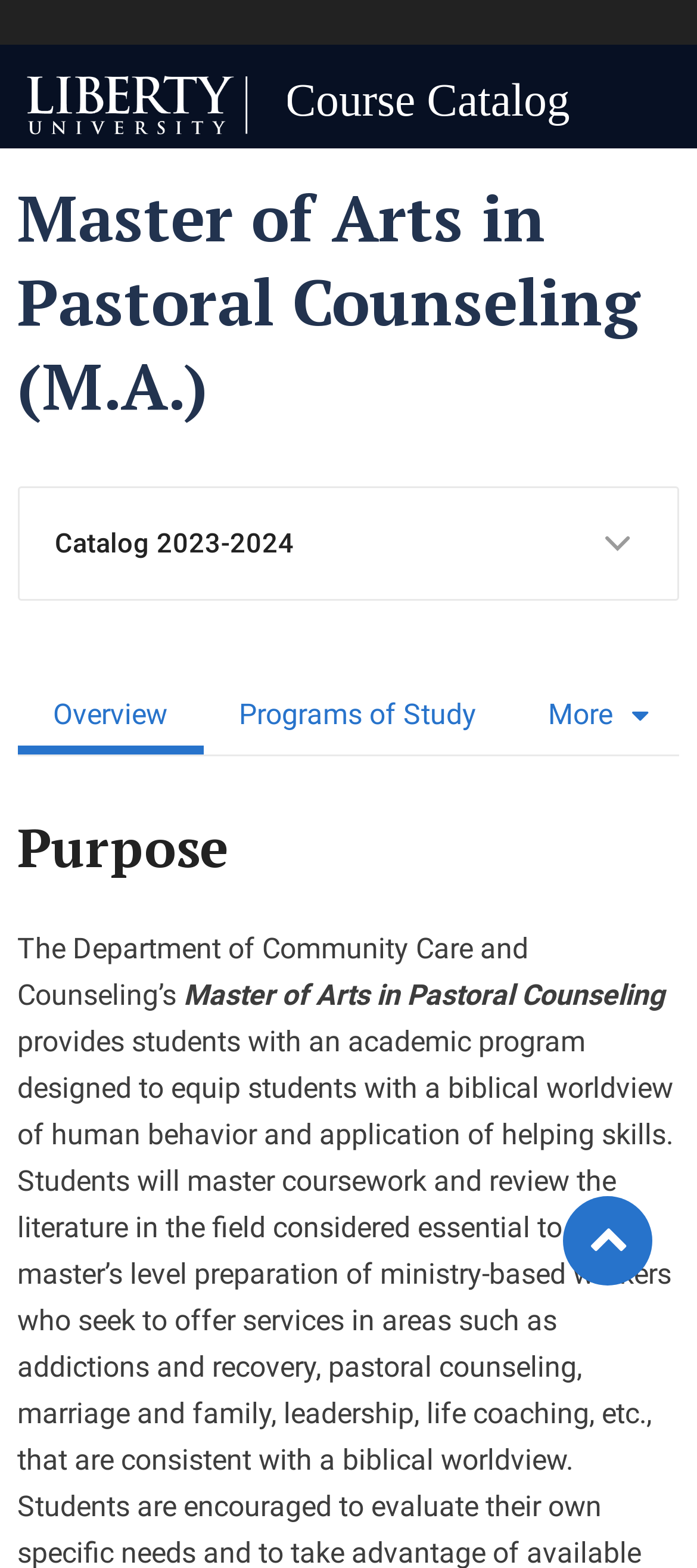Provide an in-depth caption for the contents of the webpage.

The webpage is about the Master of Arts in Pastoral Counseling (M.A.) program at Liberty University. At the top, there is a heading that reads "Course Catalog | Liberty University" which is also a link. Below this, there is a larger heading that displays the program title "Master of Arts in Pastoral Counseling (M.A.)".

To the right of the program title, there is a button labeled "Catalog 2023-2024" which is not expanded. Below this button, there is a navigation section with page content tabs. The tabs are arranged horizontally and include "Overview" and "Programs of Study". The "Overview" tab is currently selected.

Below the navigation section, there is a heading that reads "Purpose". This is followed by two blocks of text. The first block of text starts with "The Department of Community Care and Counseling’s" and the second block starts with "Master of Arts in Pastoral Counseling".

At the bottom right of the page, there is a link that reads "Back to top" with an arrow icon.